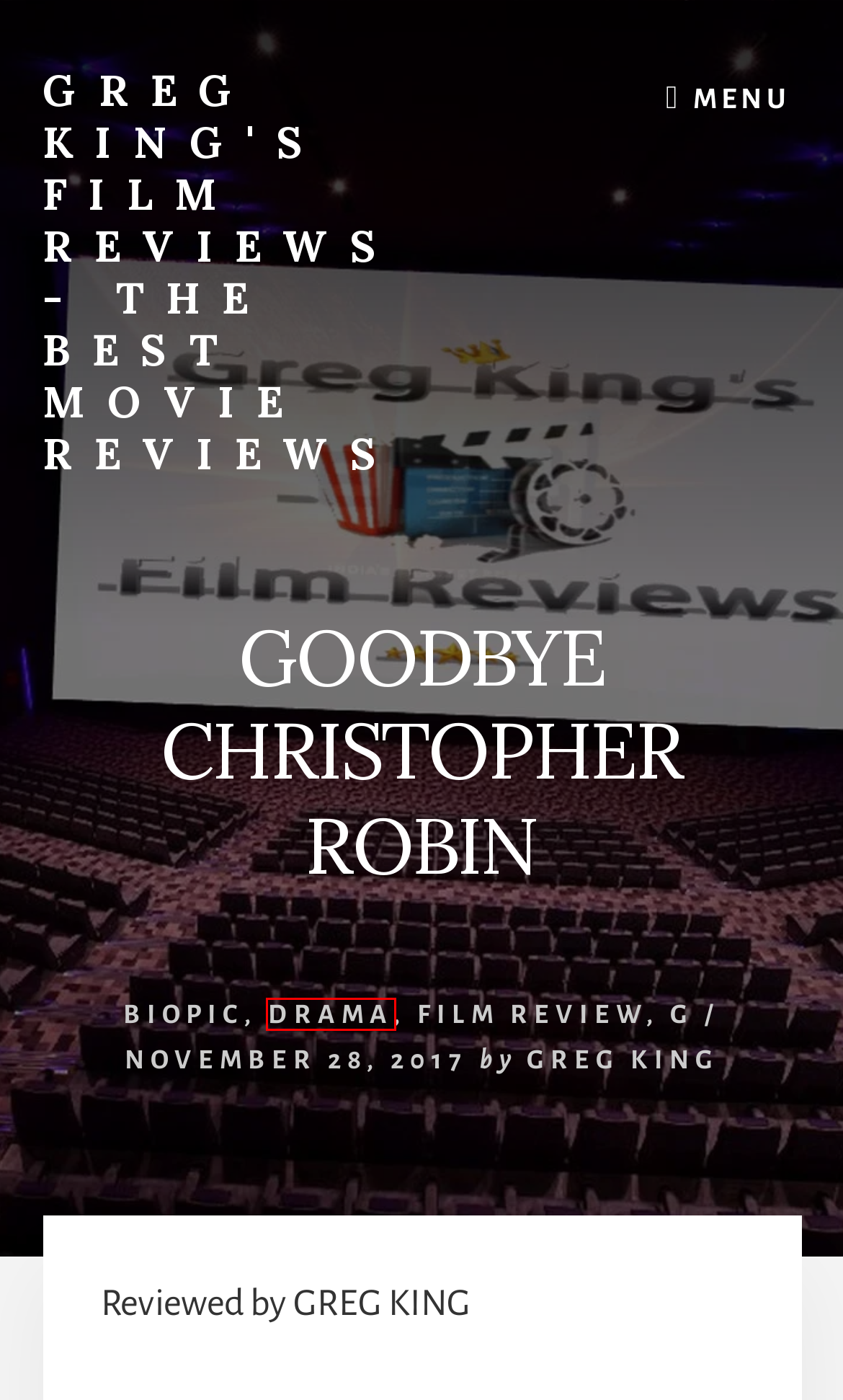Given a screenshot of a webpage with a red rectangle bounding box around a UI element, select the best matching webpage description for the new webpage that appears after clicking the highlighted element. The candidate descriptions are:
A. G - Greg King's Film Reviews - The Best Movie Reviews
B. Contact Greg King - Greg King's Film Reviews - The Best Movie Reviews
C. Film Review - Greg King's Film Reviews - The Best Movie Reviews
D. Interviews - Greg King's Film Reviews - The Best Movie Reviews
E. Drama - Greg King's Film Reviews - The Best Movie Reviews
F. biopic - Greg King's Film Reviews - The Best Movie Reviews
G. Greg King's Film Reviews - The Best Movie Reviews -
H. THE FALL GUY - Greg King's Film Reviews - The Best Movie Reviews

E